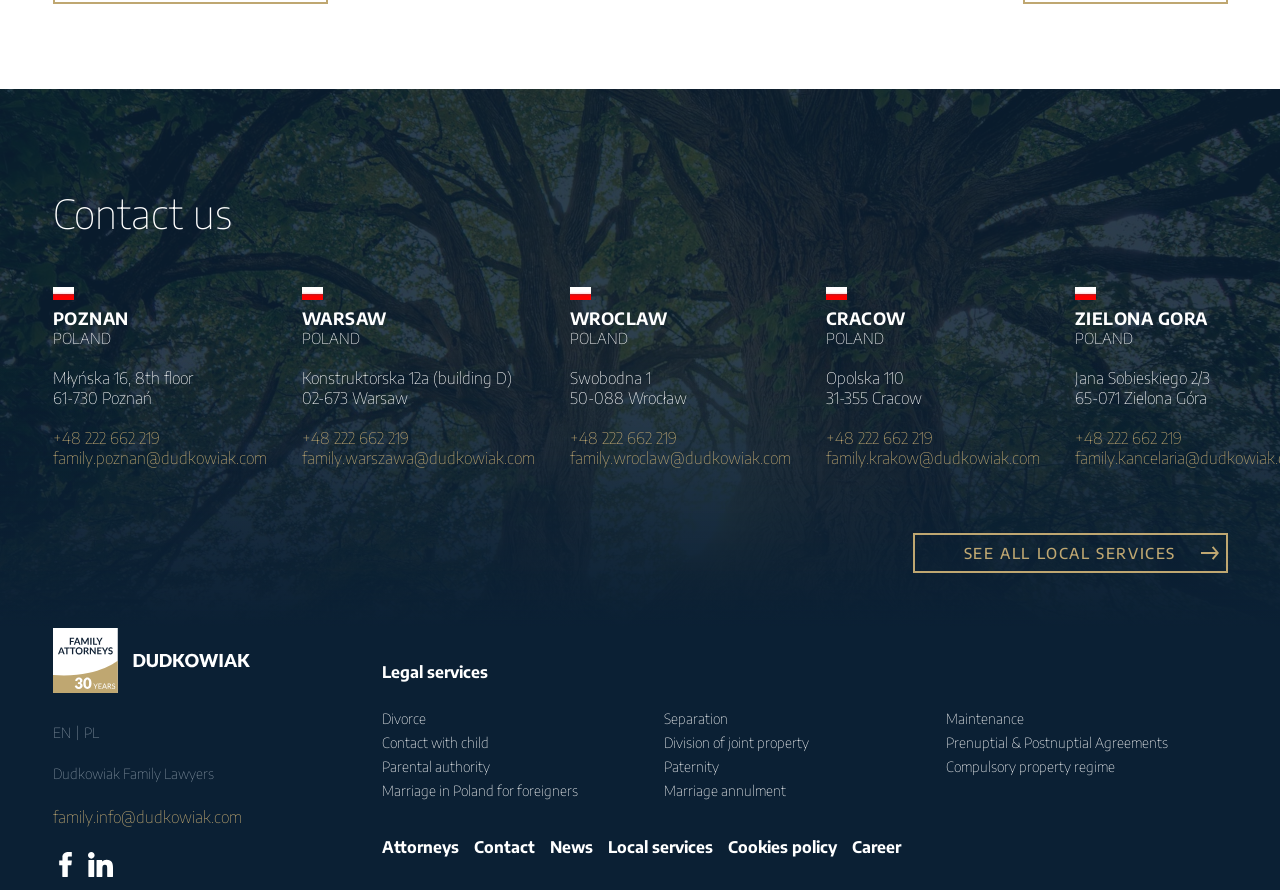What is the language option available besides English?
Based on the screenshot, respond with a single word or phrase.

PL